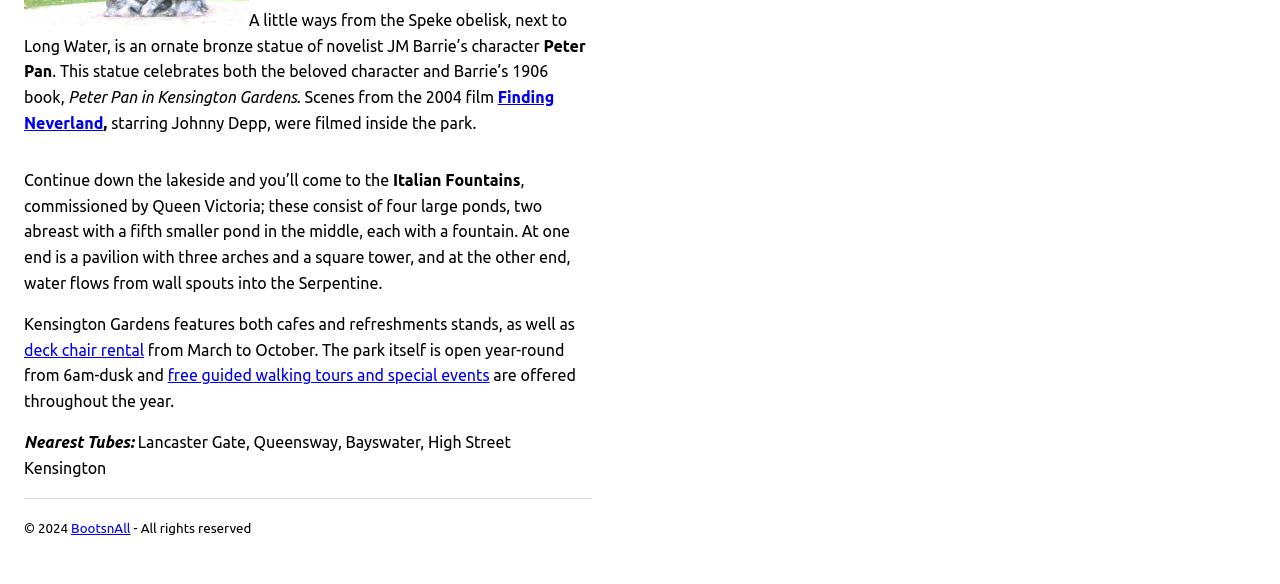What is the name of the film mentioned?
Based on the content of the image, thoroughly explain and answer the question.

The answer can be found in the sentence that mentions 'Scenes from the 2004 film' and provides a link to 'Finding Neverland'.